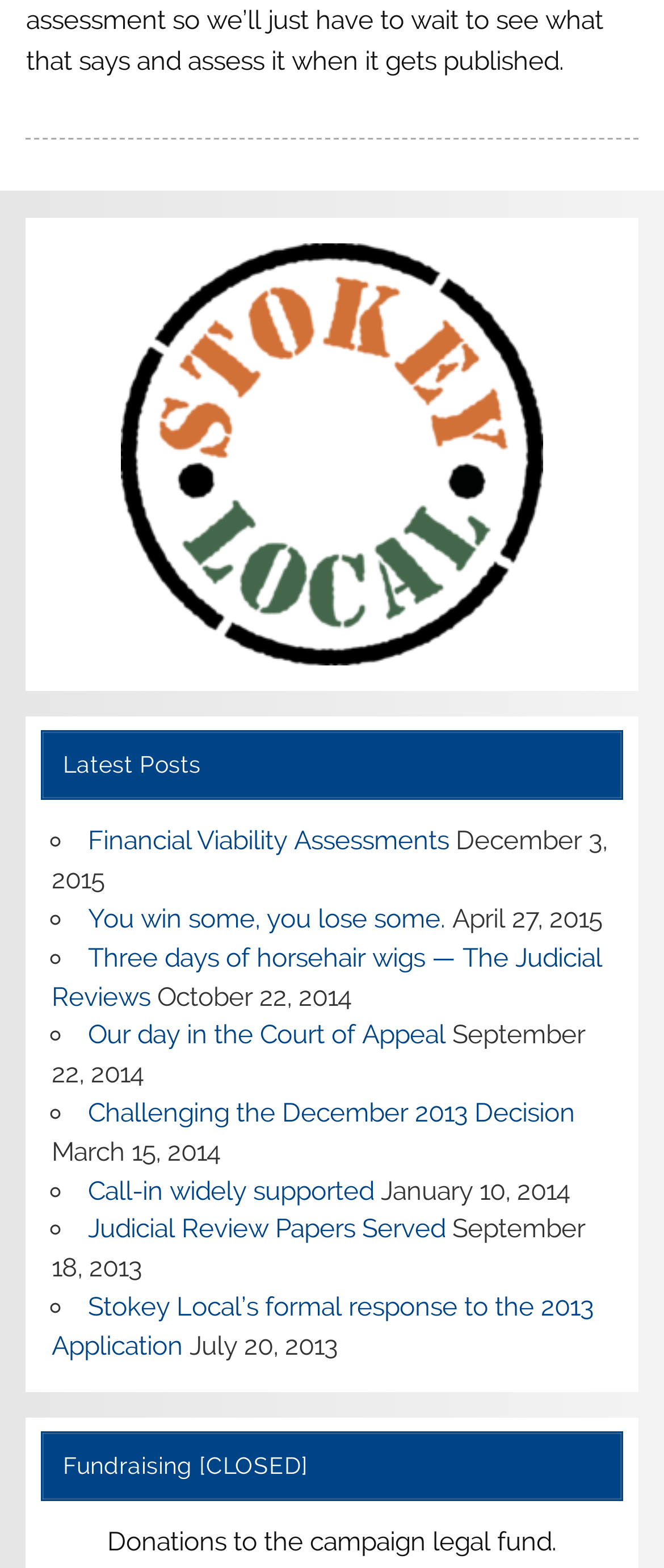Please locate the bounding box coordinates for the element that should be clicked to achieve the following instruction: "Read about 'Donations to the campaign legal fund.'". Ensure the coordinates are given as four float numbers between 0 and 1, i.e., [left, top, right, bottom].

[0.162, 0.974, 0.838, 0.993]